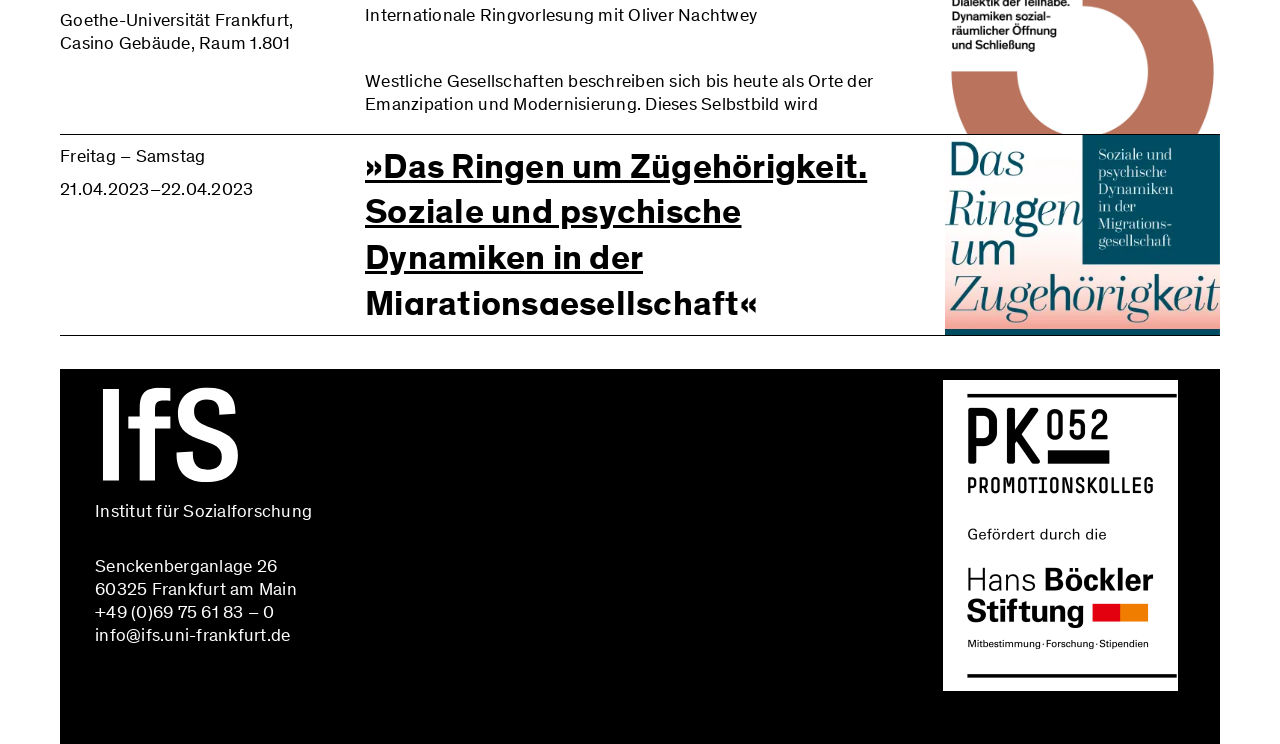Refer to the image and provide an in-depth answer to the question:
Can I watch the conference online?

I found that the conference can be watched online by looking at the links provided on the webpage, such as 'https://www.youtube.com/watch?v=x_0KLqaDsTI' and 'https://youtu.be/gjqTxx5mft4', which suggest that the conference is available to watch online.